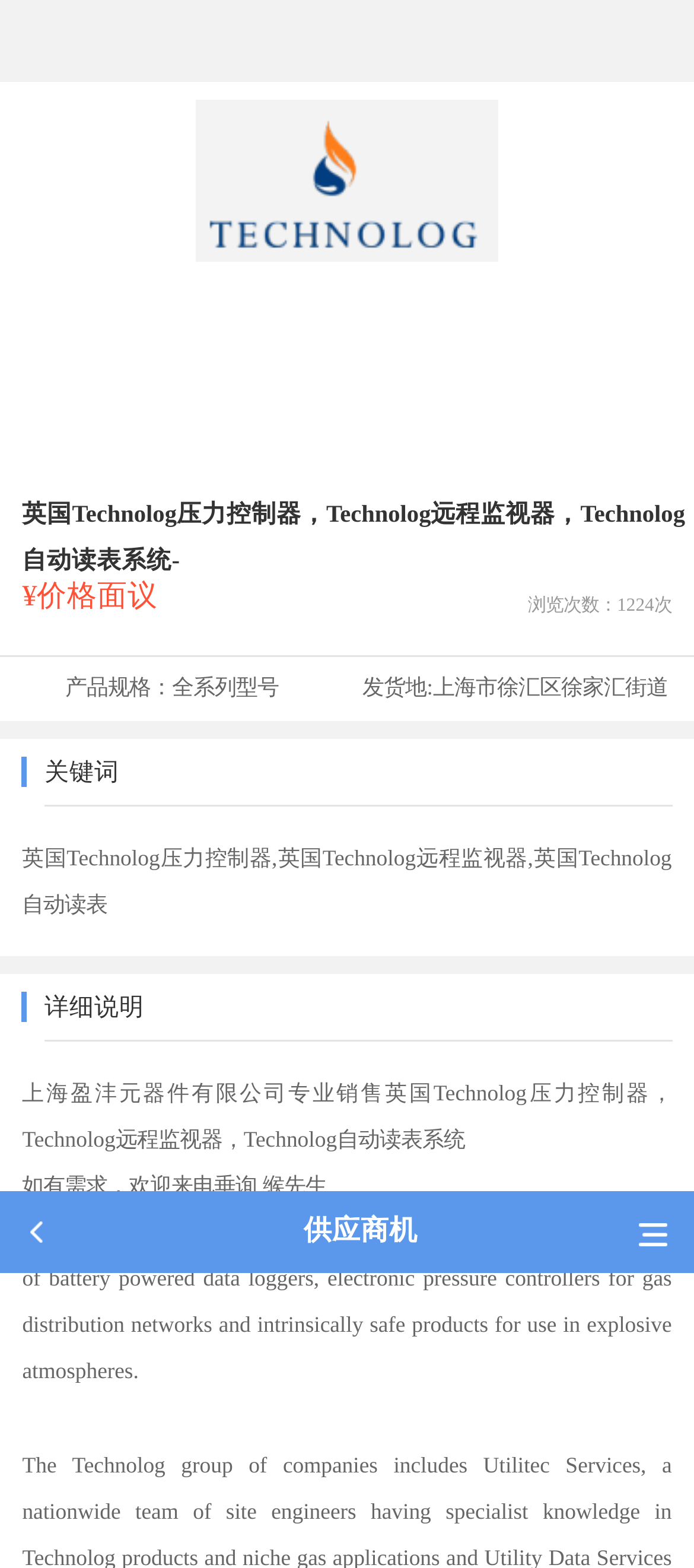Find and provide the bounding box coordinates for the UI element described here: "18621547373". The coordinates should be given as four float numbers between 0 and 1: [left, top, right, bottom].

[0.496, 0.706, 0.741, 0.742]